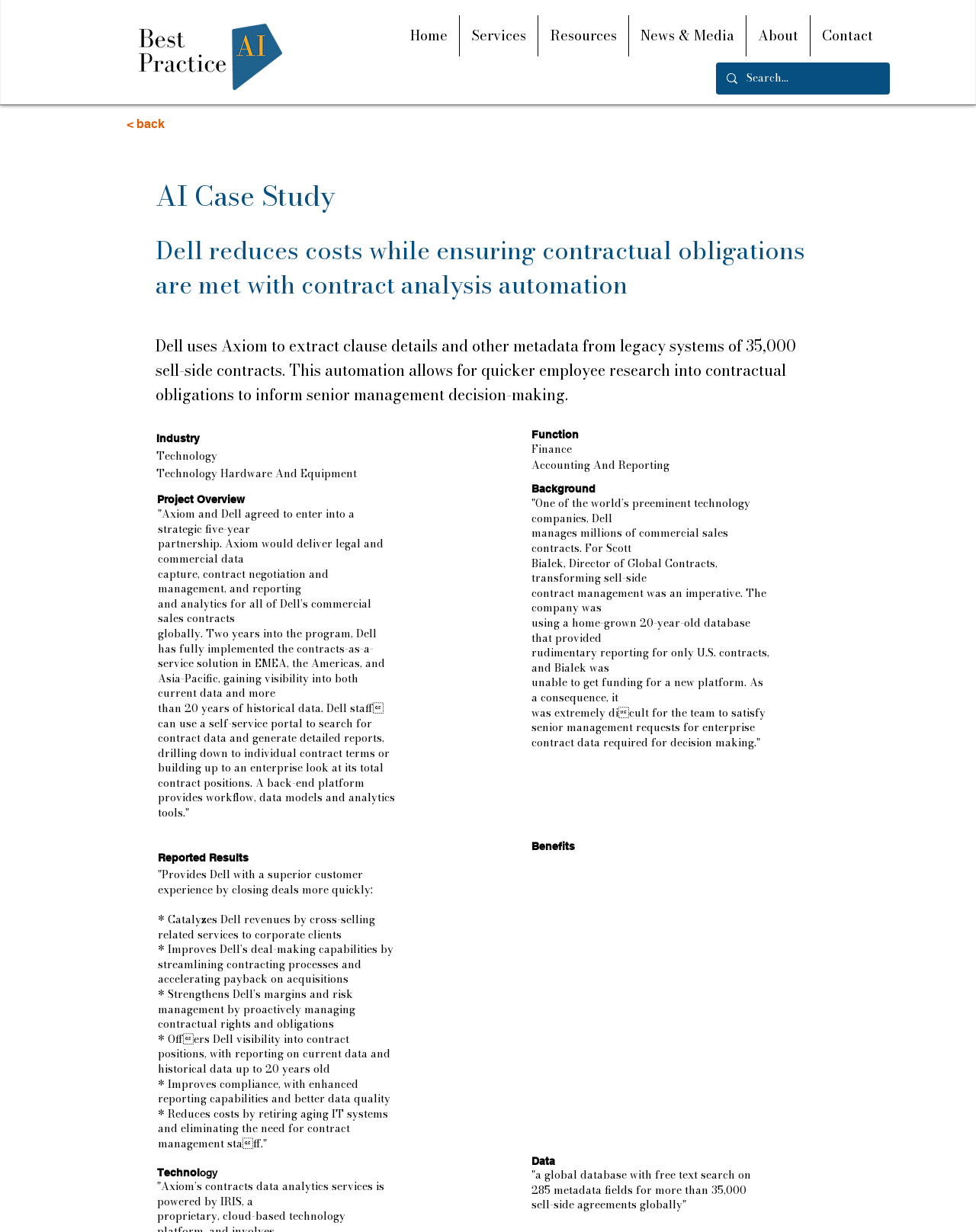What is the company featured in this case study?
Provide an in-depth and detailed explanation in response to the question.

The company featured in this case study is Dell, which is mentioned in the heading 'Dell reduces costs while ensuring contractual obligations are met with contract analysis automation'.